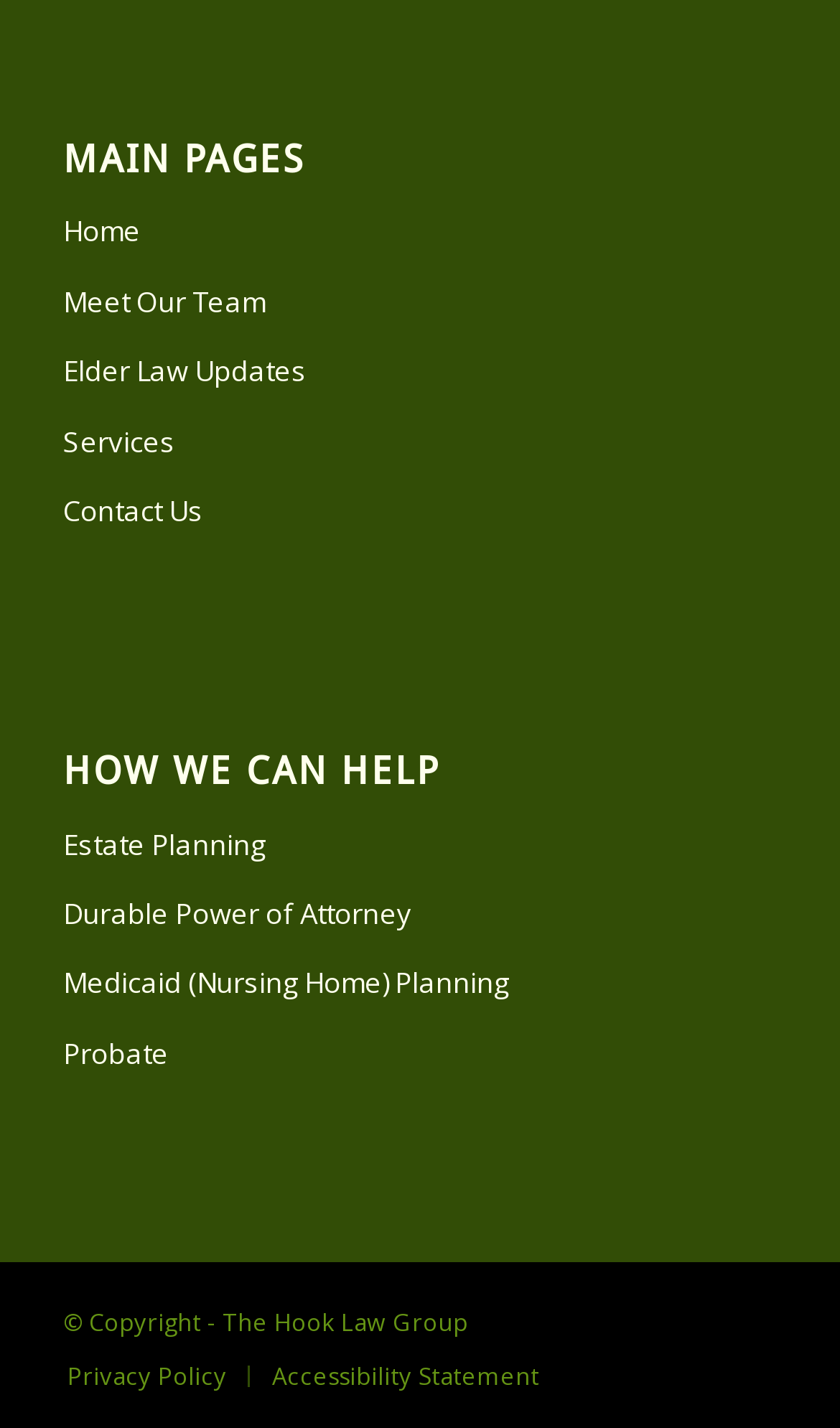Please pinpoint the bounding box coordinates for the region I should click to adhere to this instruction: "learn about elder law updates".

[0.075, 0.237, 0.925, 0.286]